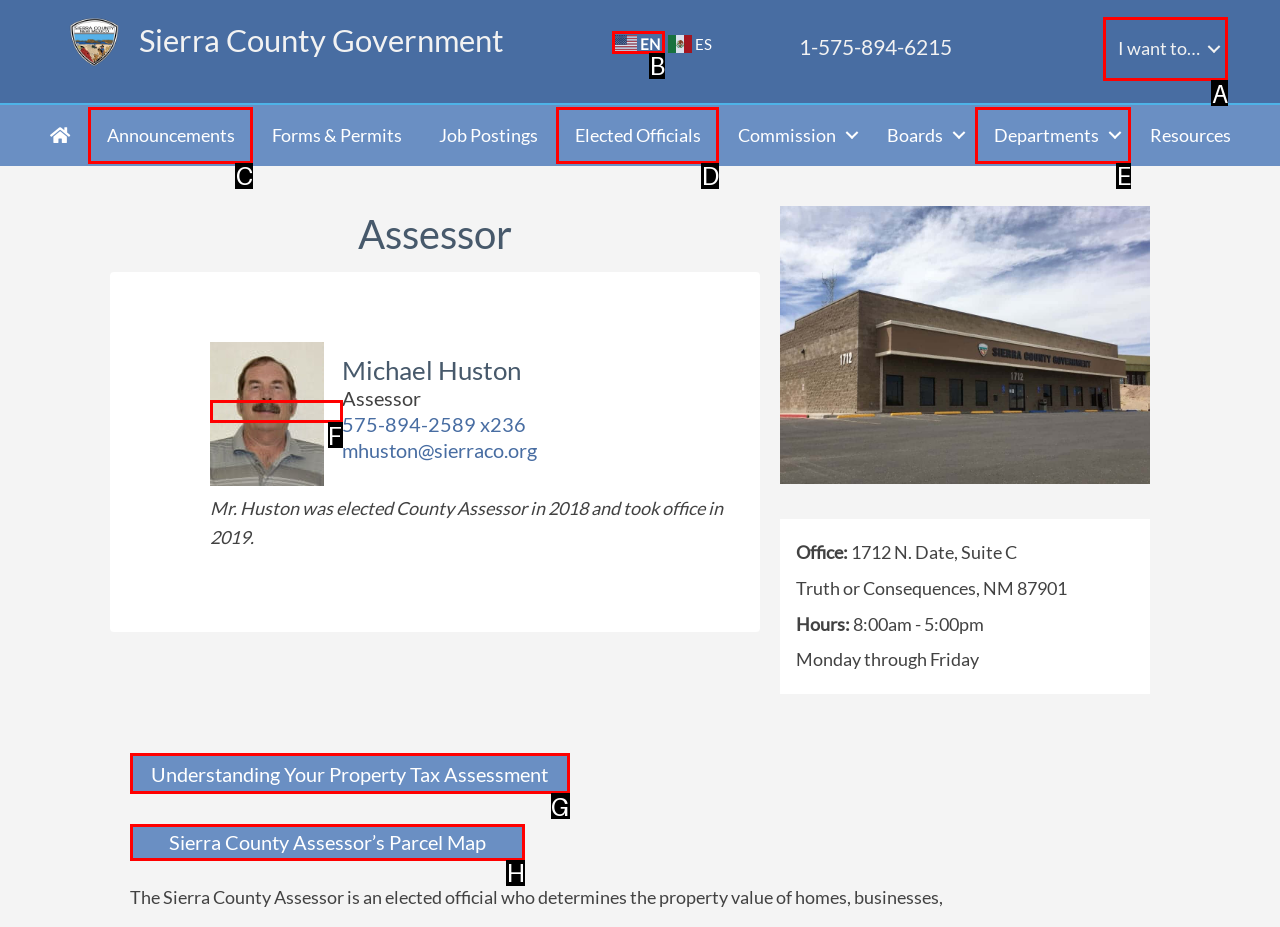Determine the letter of the element you should click to carry out the task: View the Sierra County Assessor’s Parcel Map
Answer with the letter from the given choices.

H